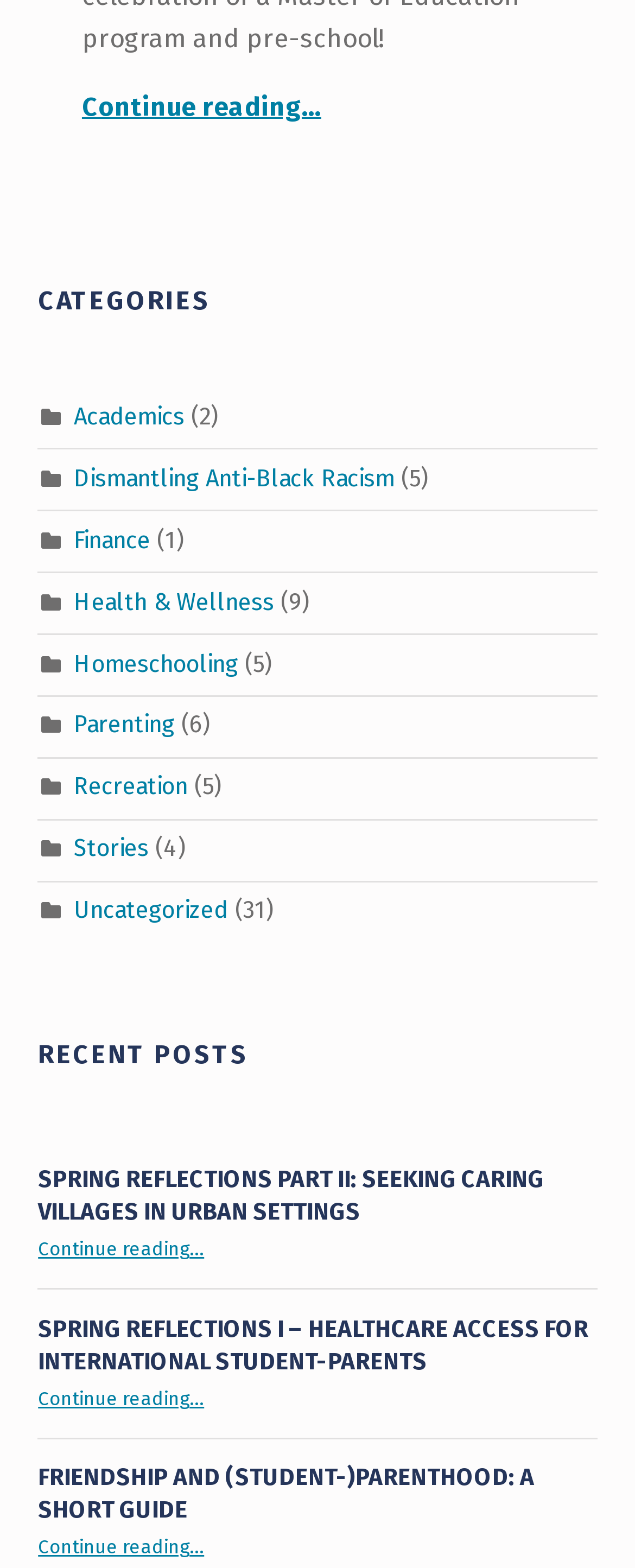Please give a short response to the question using one word or a phrase:
How many categories are listed?

11